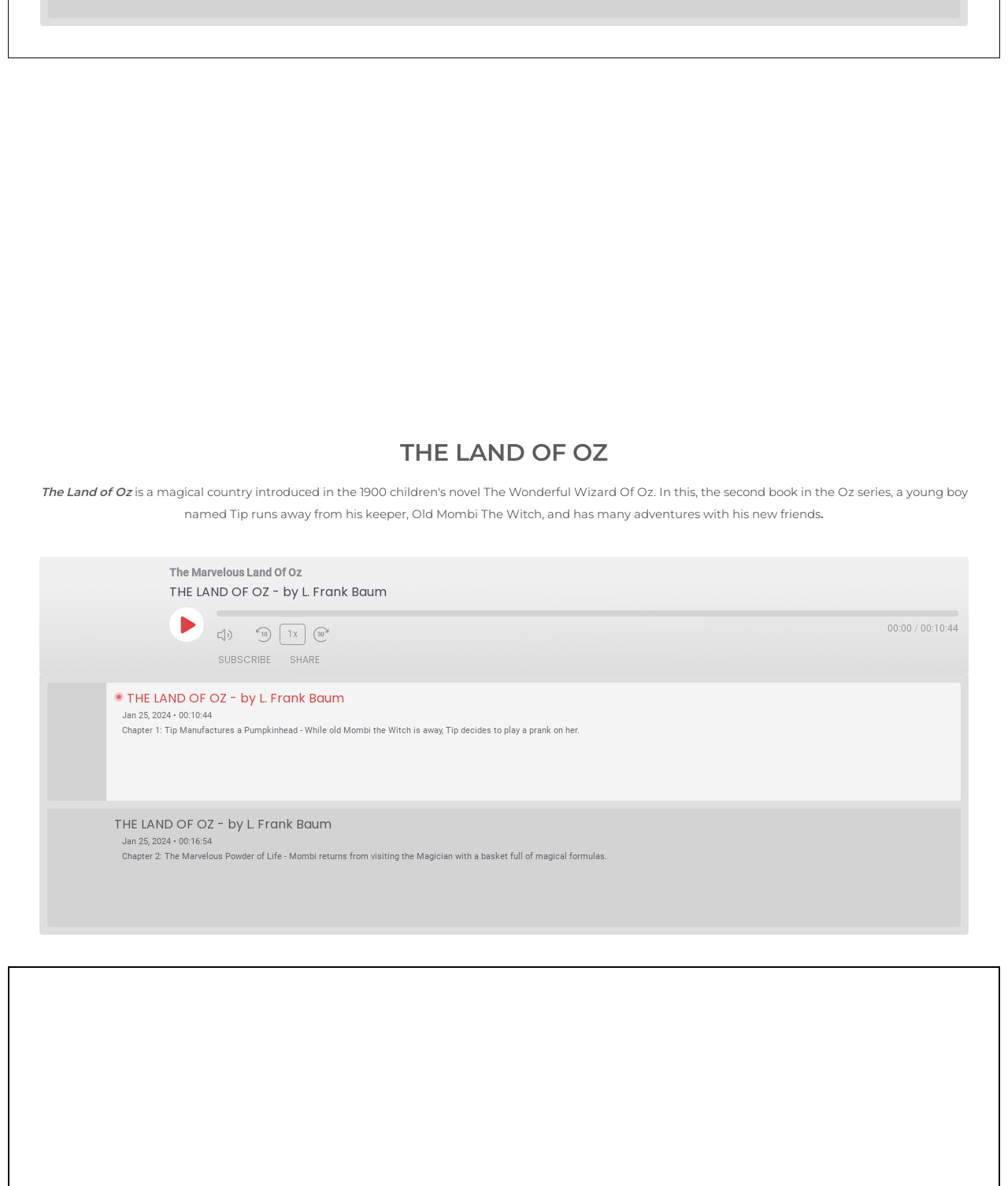Please locate the bounding box coordinates of the element that should be clicked to achieve the given instruction: "Play Episode".

[0.168, 0.512, 0.202, 0.541]